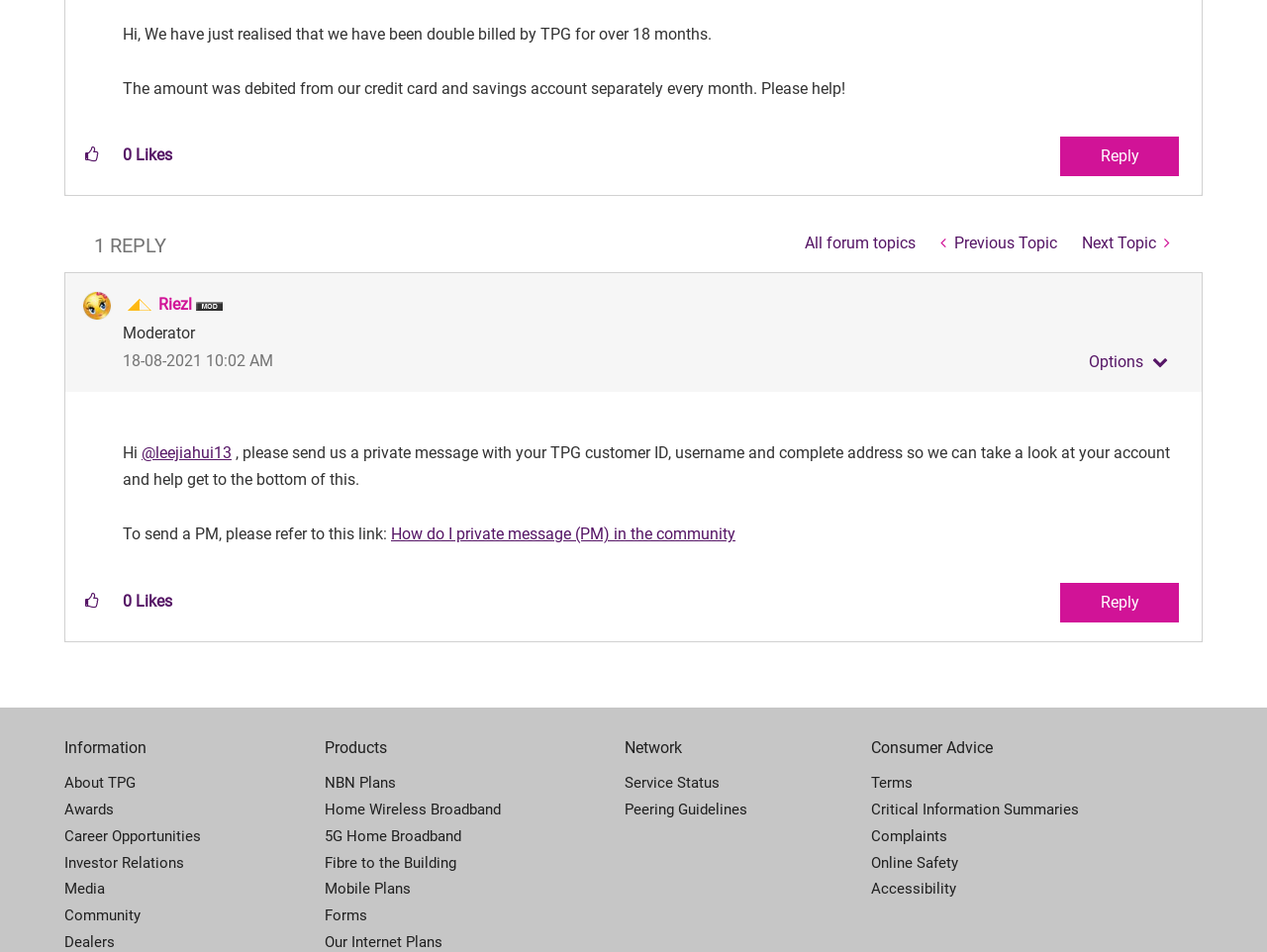Extract the bounding box coordinates of the UI element described: "Fibre to the Building". Provide the coordinates in the format [left, top, right, bottom] with values ranging from 0 to 1.

[0.256, 0.893, 0.493, 0.92]